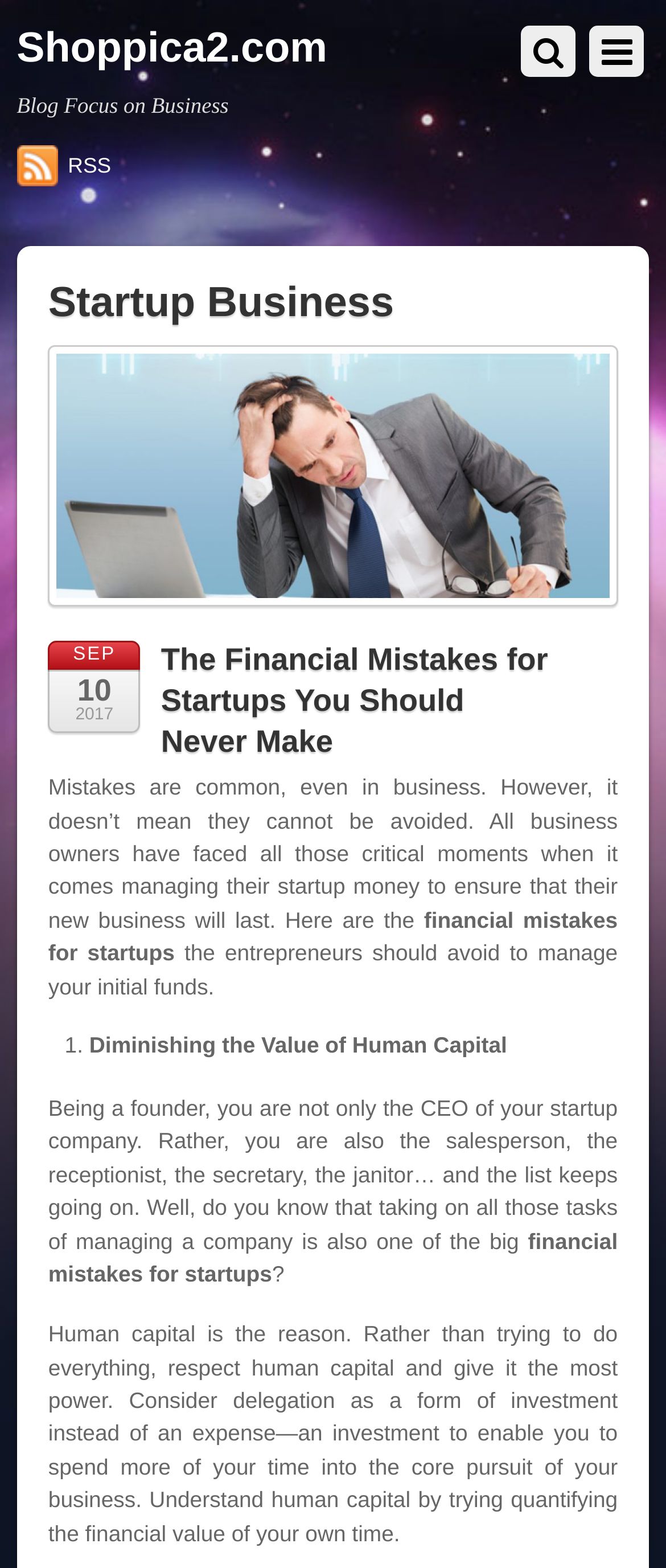What is the date mentioned in the article?
Please answer the question with a detailed and comprehensive explanation.

The date mentioned in the article is 'SEP 10, 2017', which is indicated by the static text elements with the text 'SEP', '10', and '2017'.